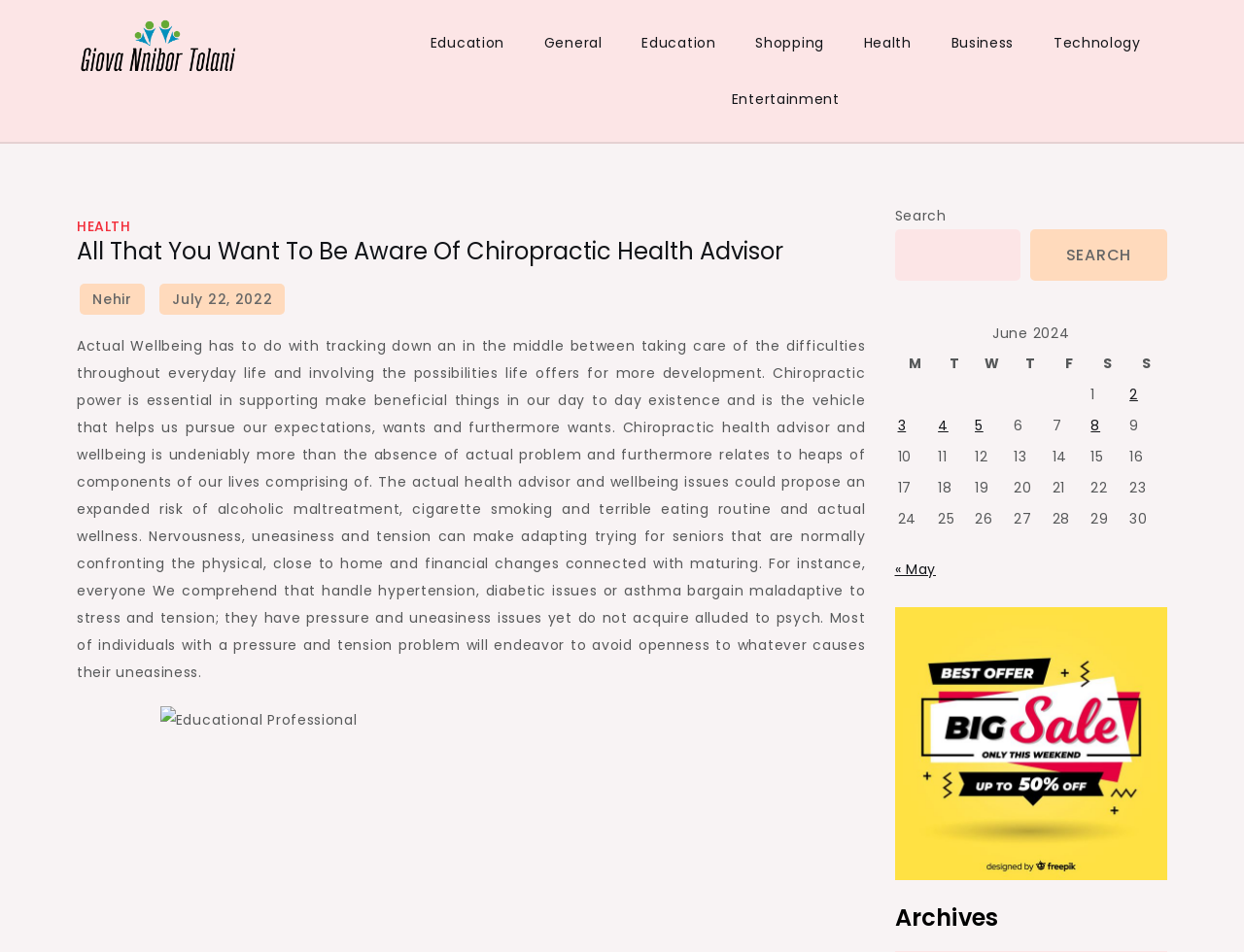What is the purpose of the search box?
Observe the image and answer the question with a one-word or short phrase response.

To search the website